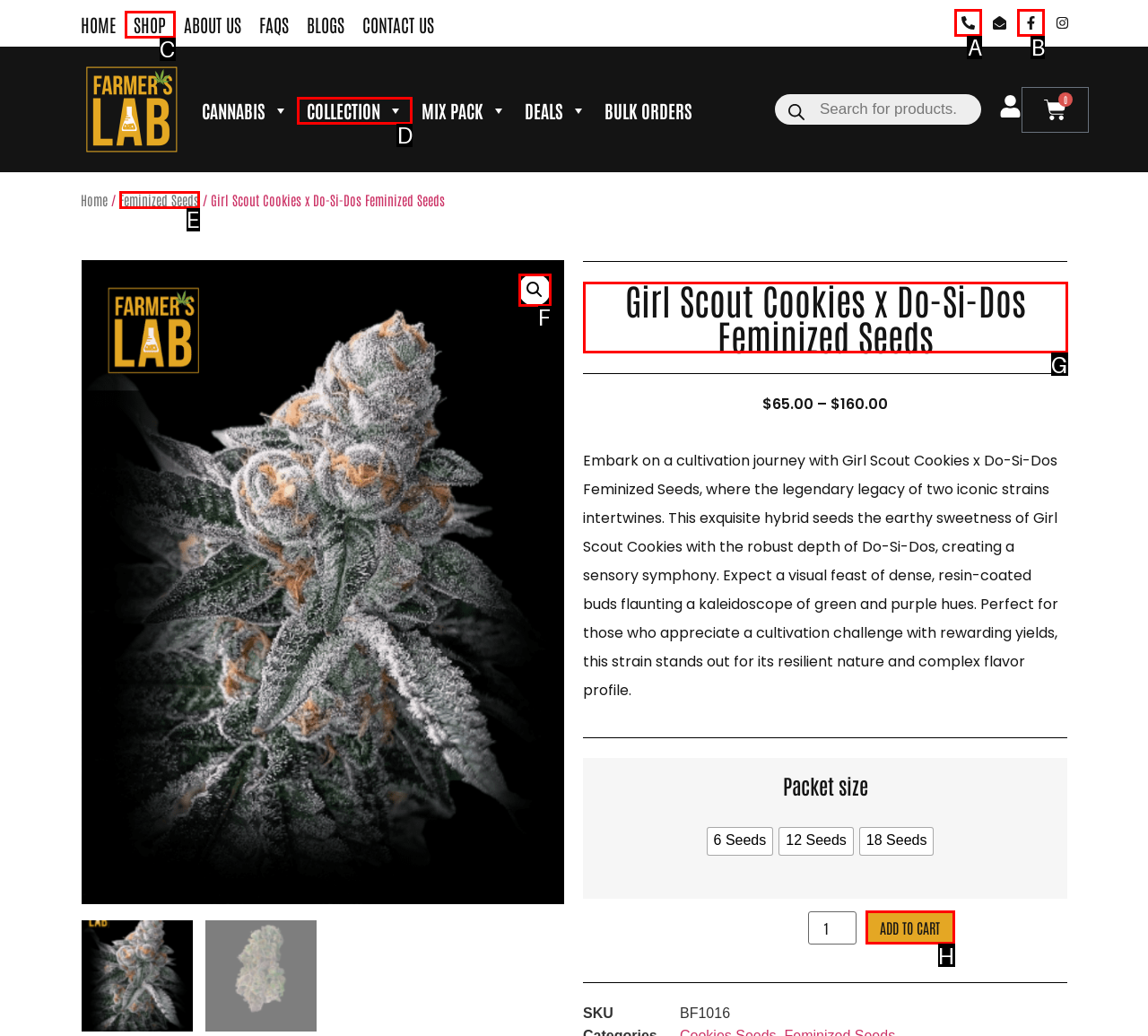Determine the letter of the UI element that you need to click to perform the task: View Girl Scout Cookies x Do-Si-Dos Feminized Seeds details.
Provide your answer with the appropriate option's letter.

G